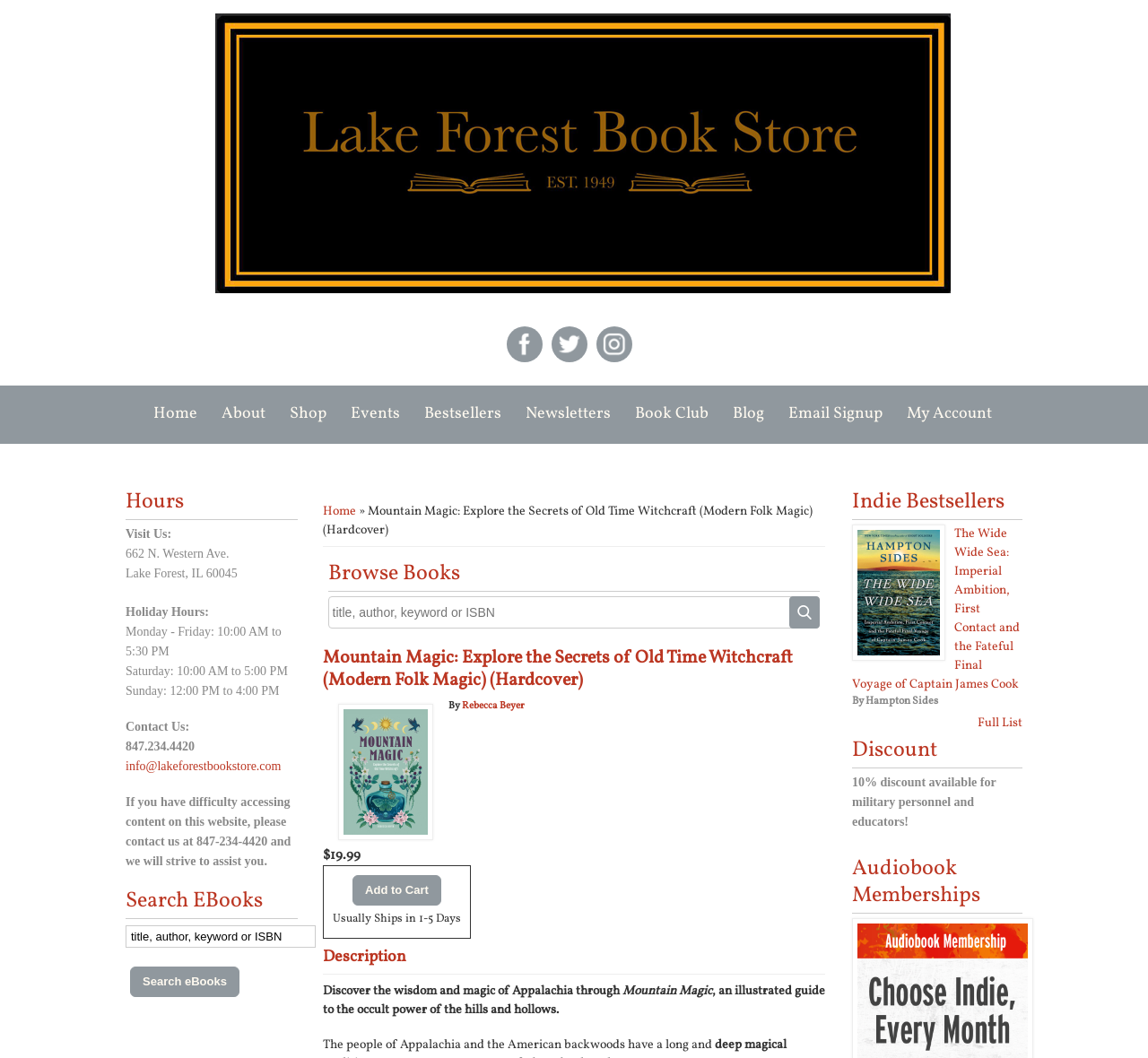Find and specify the bounding box coordinates that correspond to the clickable region for the instruction: "View 'Hours' information".

[0.109, 0.462, 0.259, 0.492]